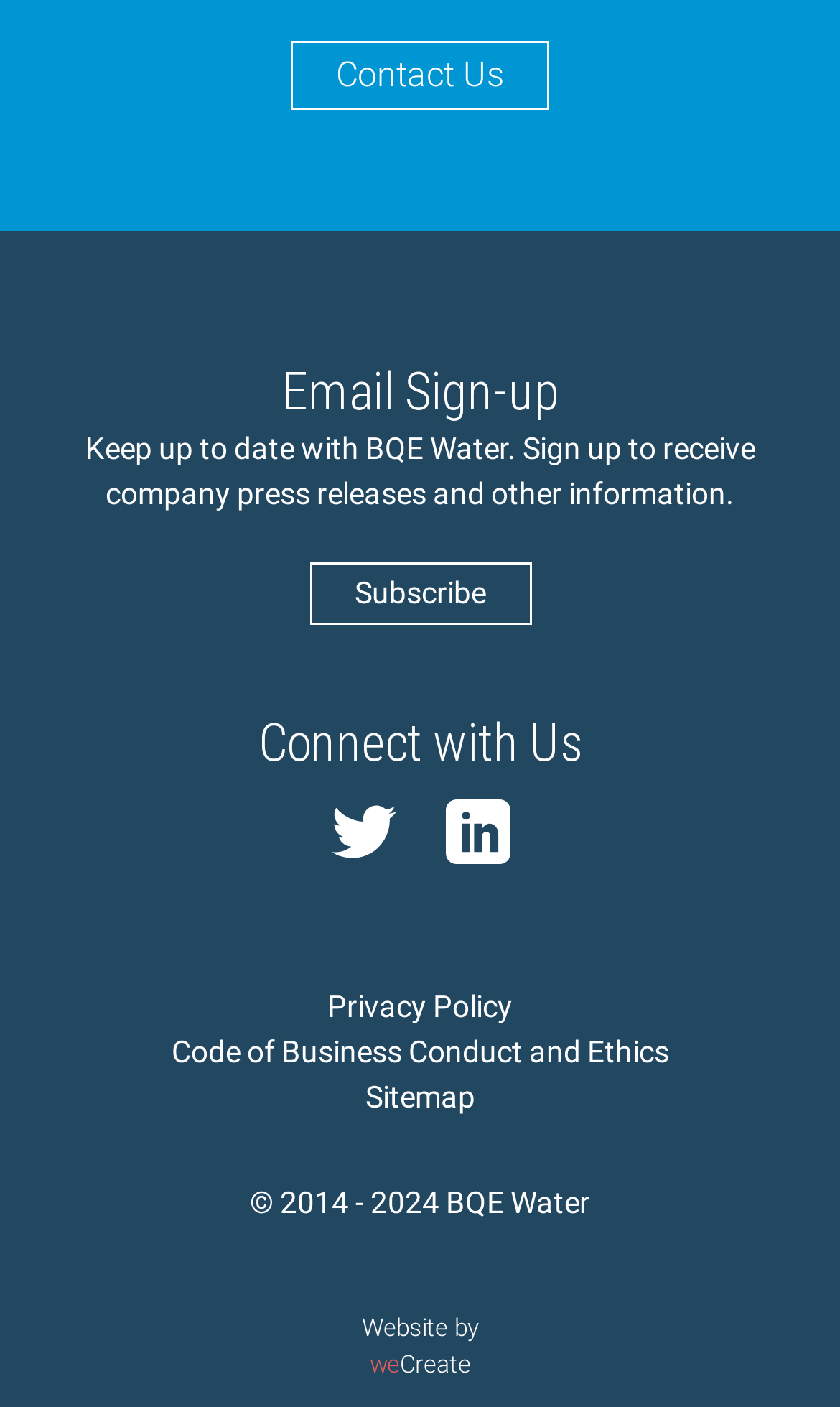Identify the bounding box coordinates of the clickable section necessary to follow the following instruction: "Subscribe to email newsletter". The coordinates should be presented as four float numbers from 0 to 1, i.e., [left, top, right, bottom].

[0.368, 0.399, 0.632, 0.444]